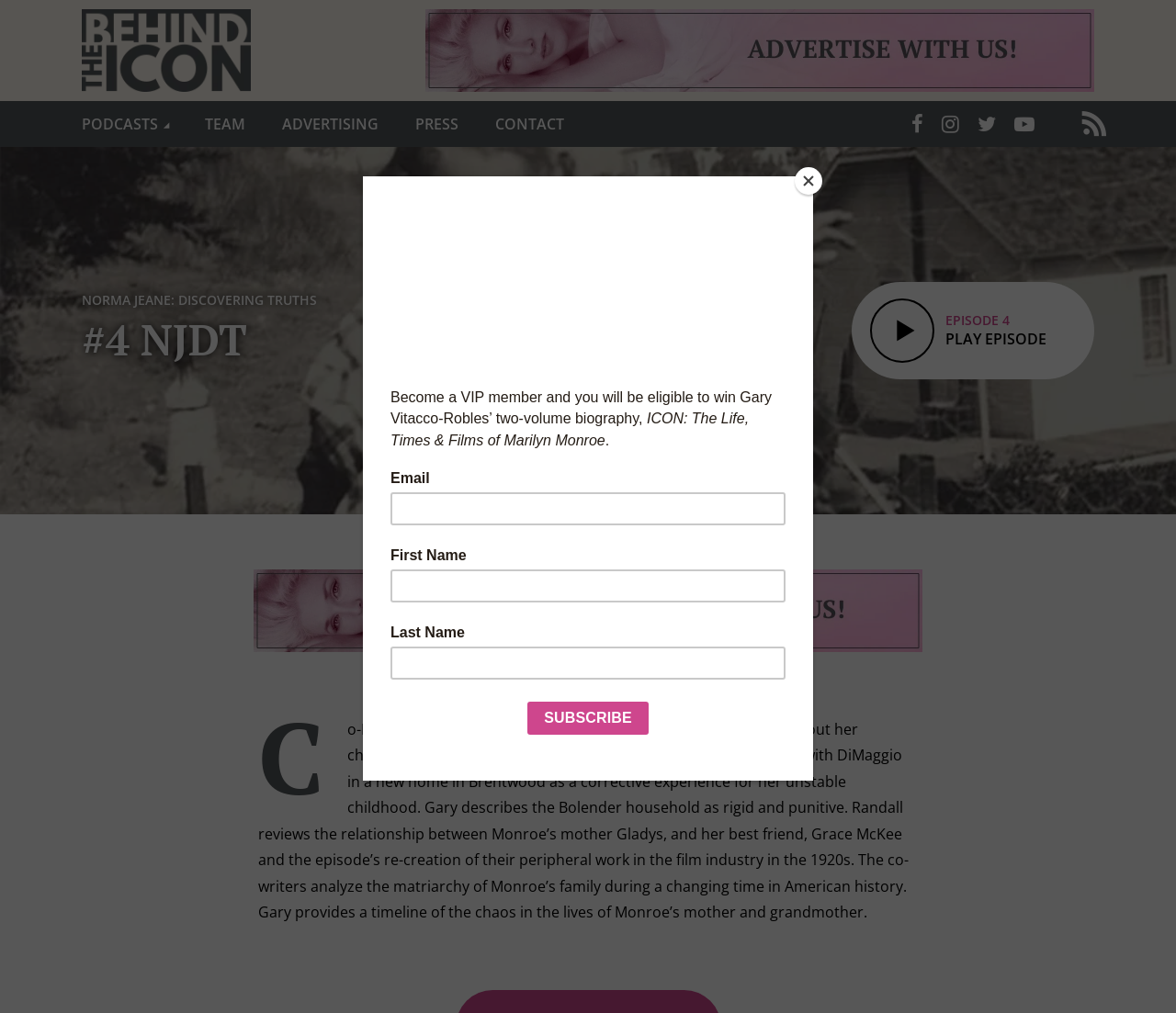Indicate the bounding box coordinates of the element that needs to be clicked to satisfy the following instruction: "Listen to Norma Jeane podcast". The coordinates should be four float numbers between 0 and 1, i.e., [left, top, right, bottom].

[0.07, 0.288, 0.27, 0.305]